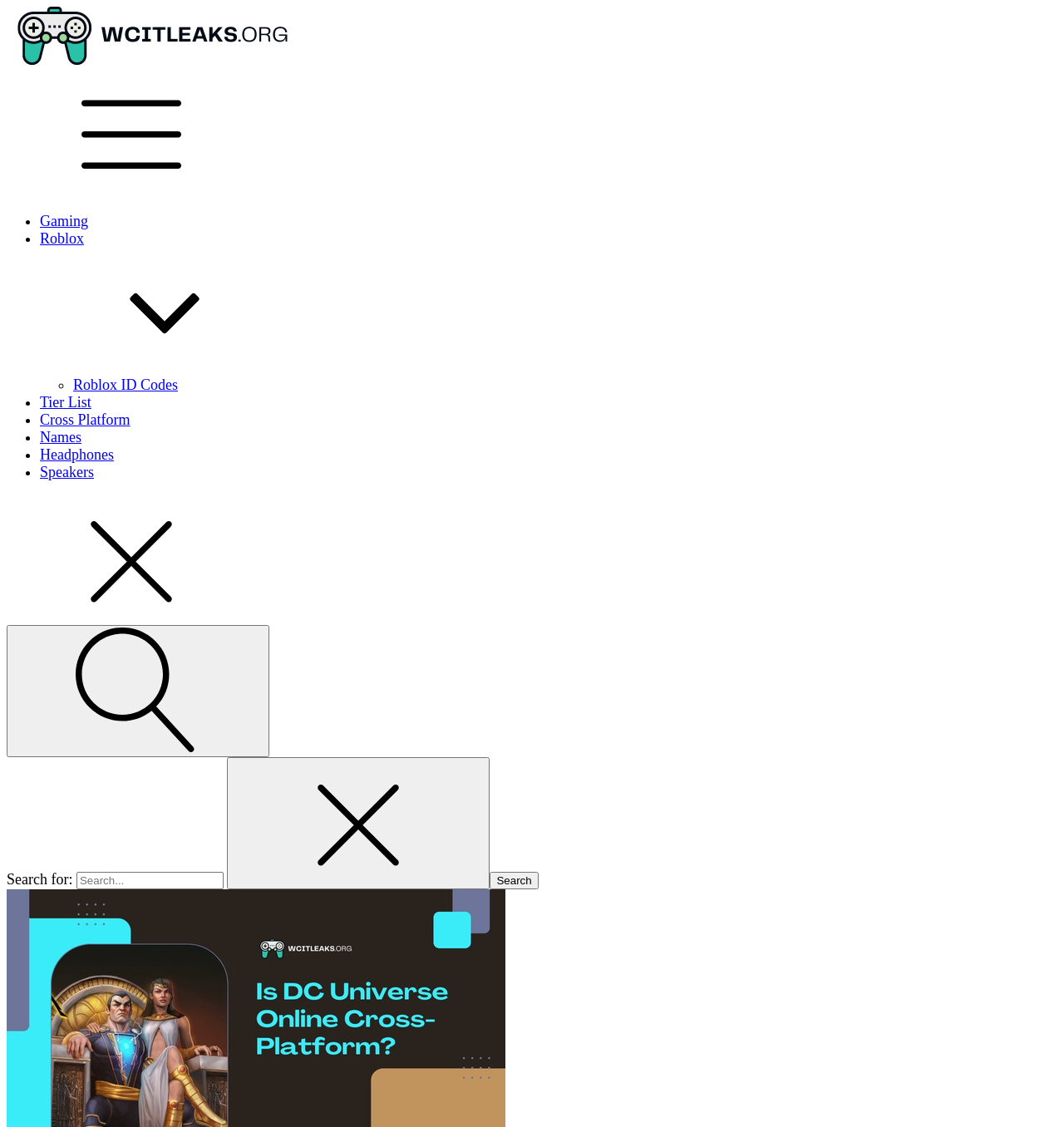Use a single word or phrase to answer the question:
What is the purpose of the button at the top-right corner?

Open search